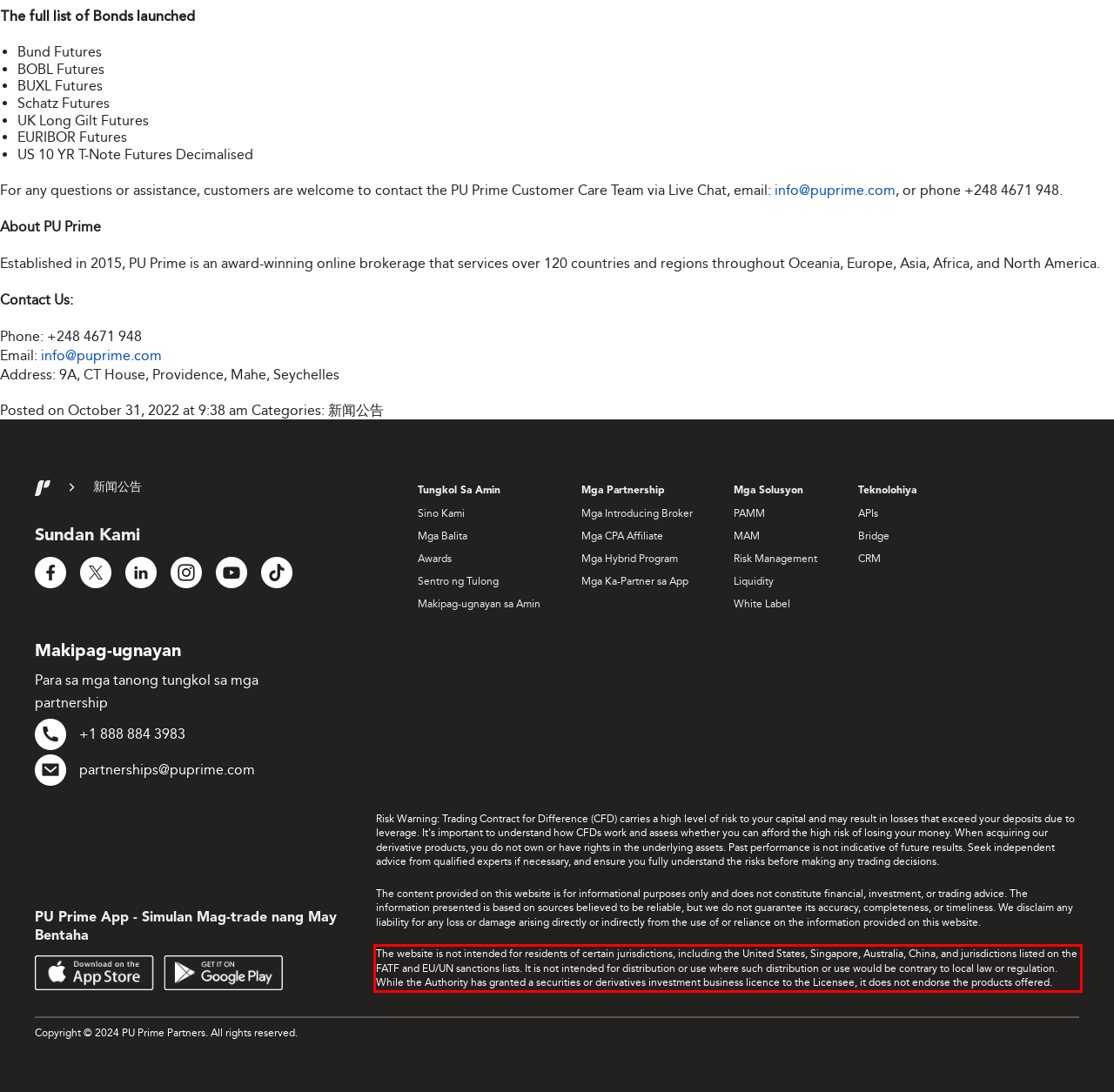Identify and extract the text within the red rectangle in the screenshot of the webpage.

The website is not intended for residents of certain jurisdictions, including the United States, Singapore, Australia, China, and jurisdictions listed on the FATF and EU/UN sanctions lists. It is not intended for distribution or use where such distribution or use would be contrary to local law or regulation. While the Authority has granted a securities or derivatives investment business licence to the Licensee, it does not endorse the products offered.